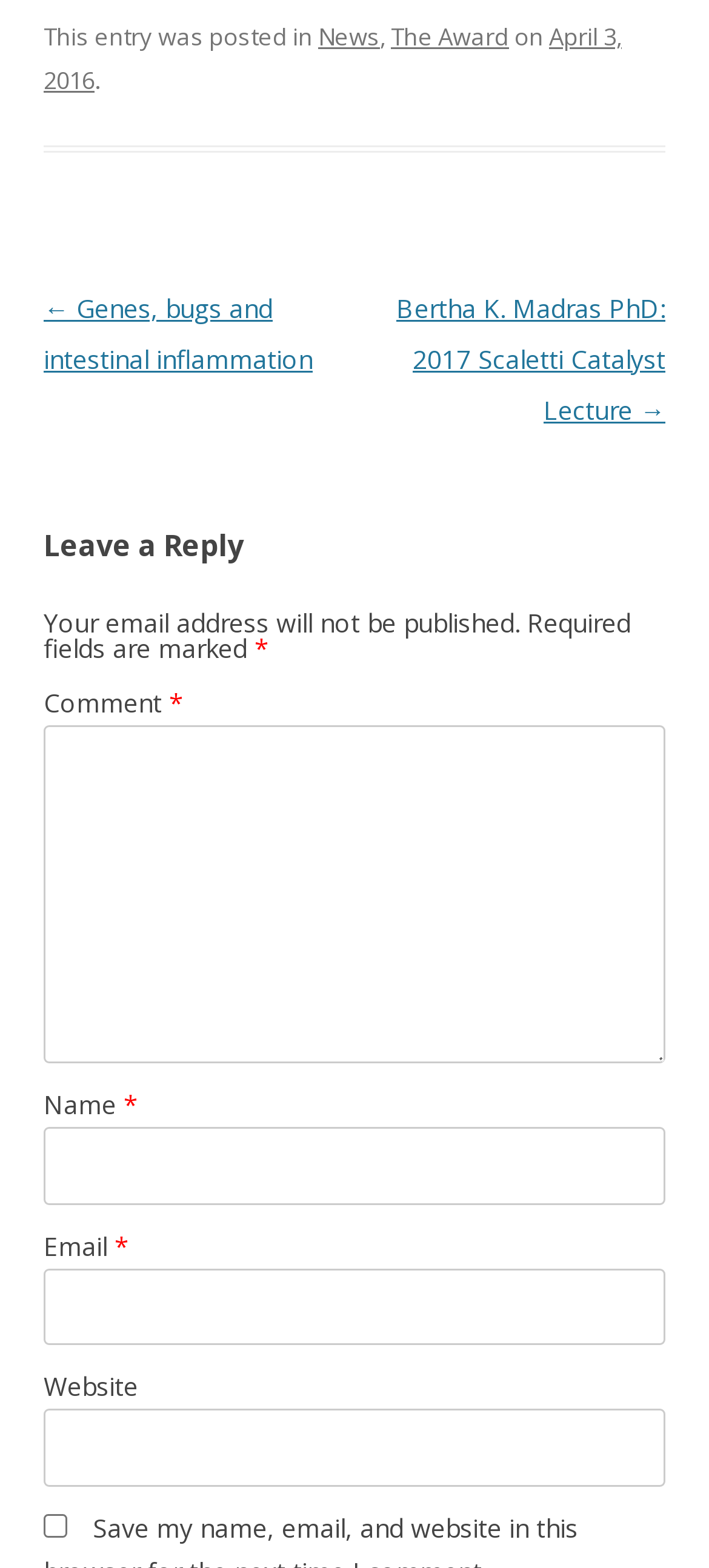Given the following UI element description: "The Award", find the bounding box coordinates in the webpage screenshot.

[0.551, 0.012, 0.718, 0.033]